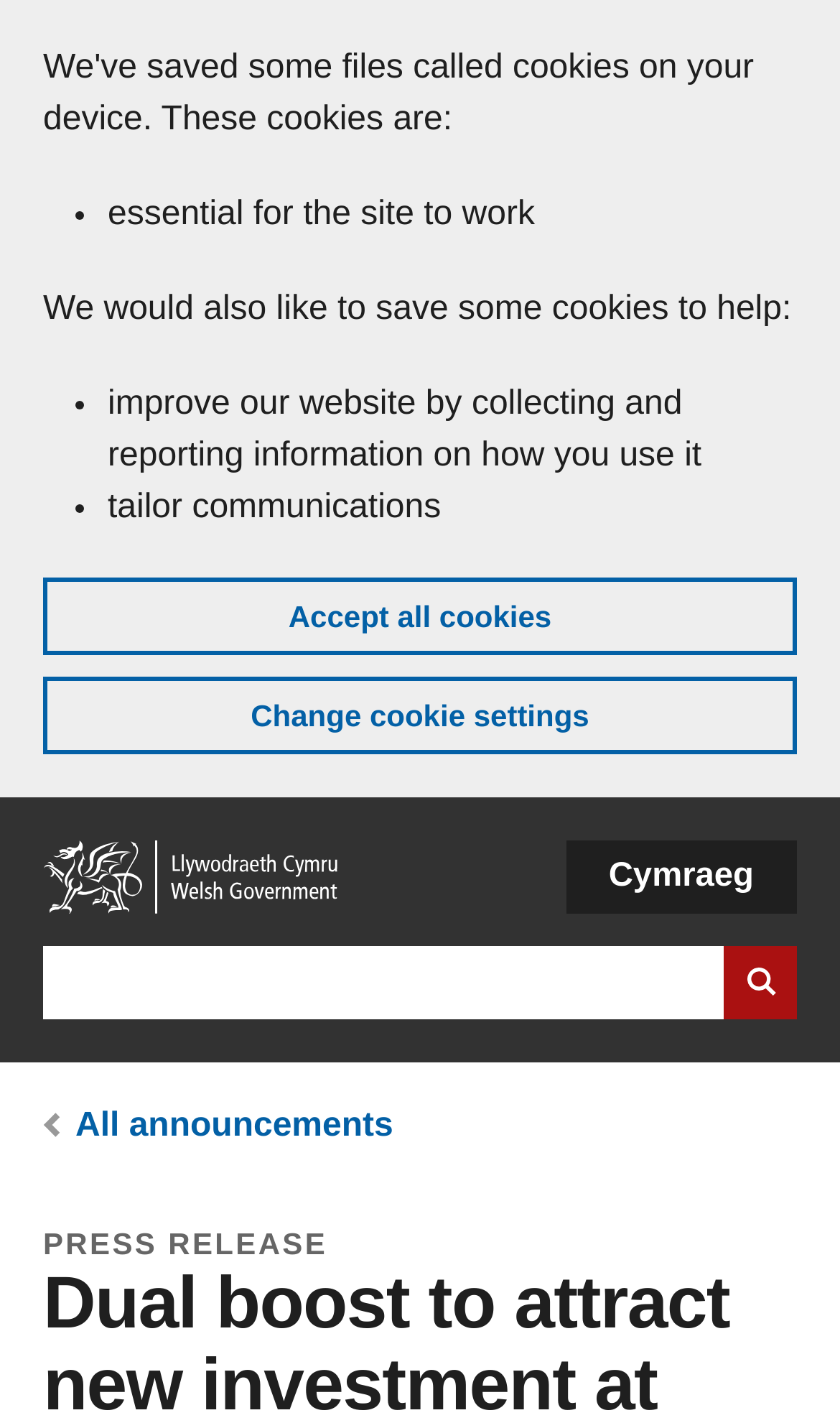Calculate the bounding box coordinates for the UI element based on the following description: "value="Search website"". Ensure the coordinates are four float numbers between 0 and 1, i.e., [left, top, right, bottom].

[0.862, 0.665, 0.949, 0.716]